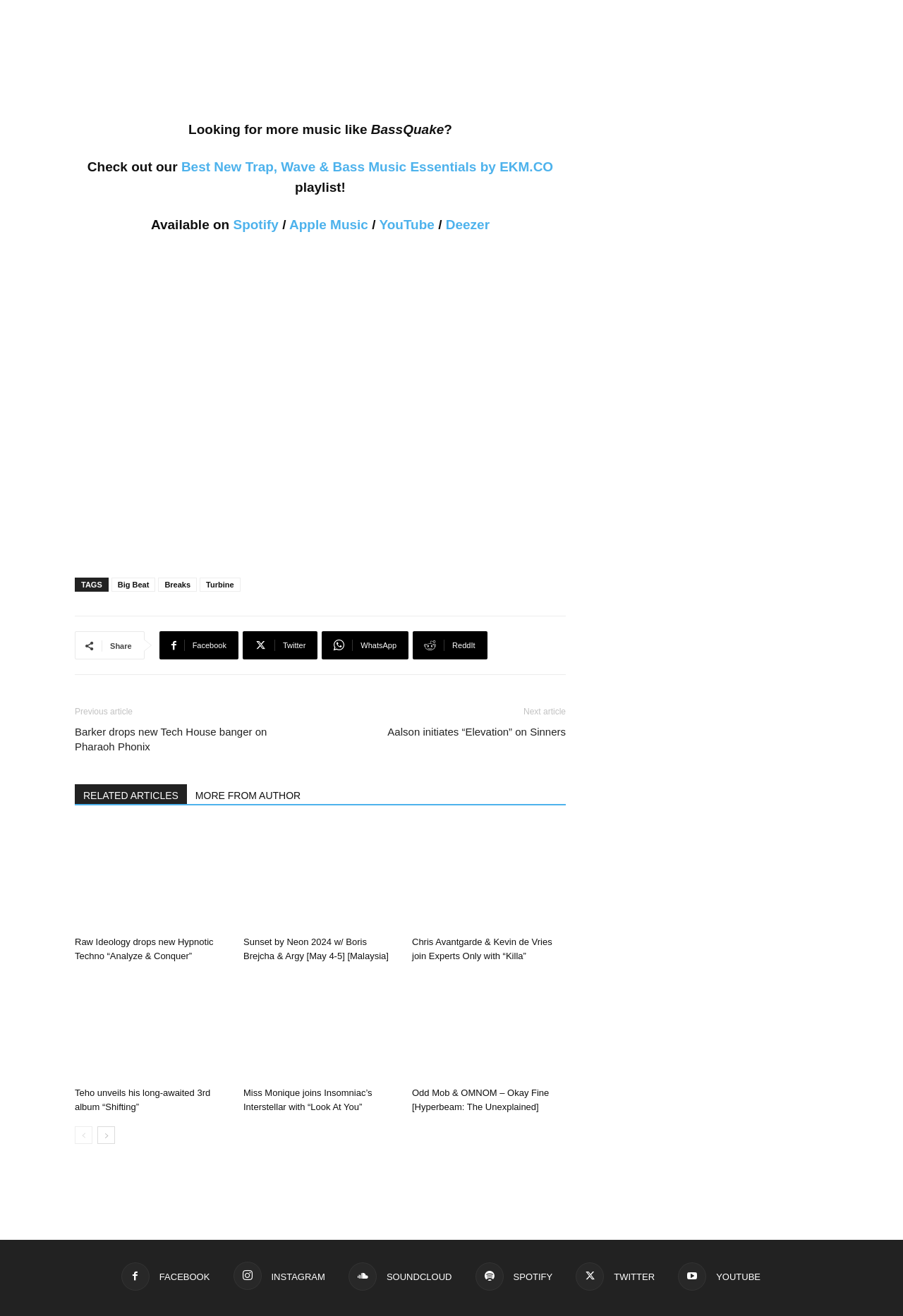Bounding box coordinates should be in the format (top-left x, top-left y, bottom-right x, bottom-right y) and all values should be floating point numbers between 0 and 1. Determine the bounding box coordinate for the UI element described as: MORE FROM AUTHOR

[0.207, 0.596, 0.342, 0.611]